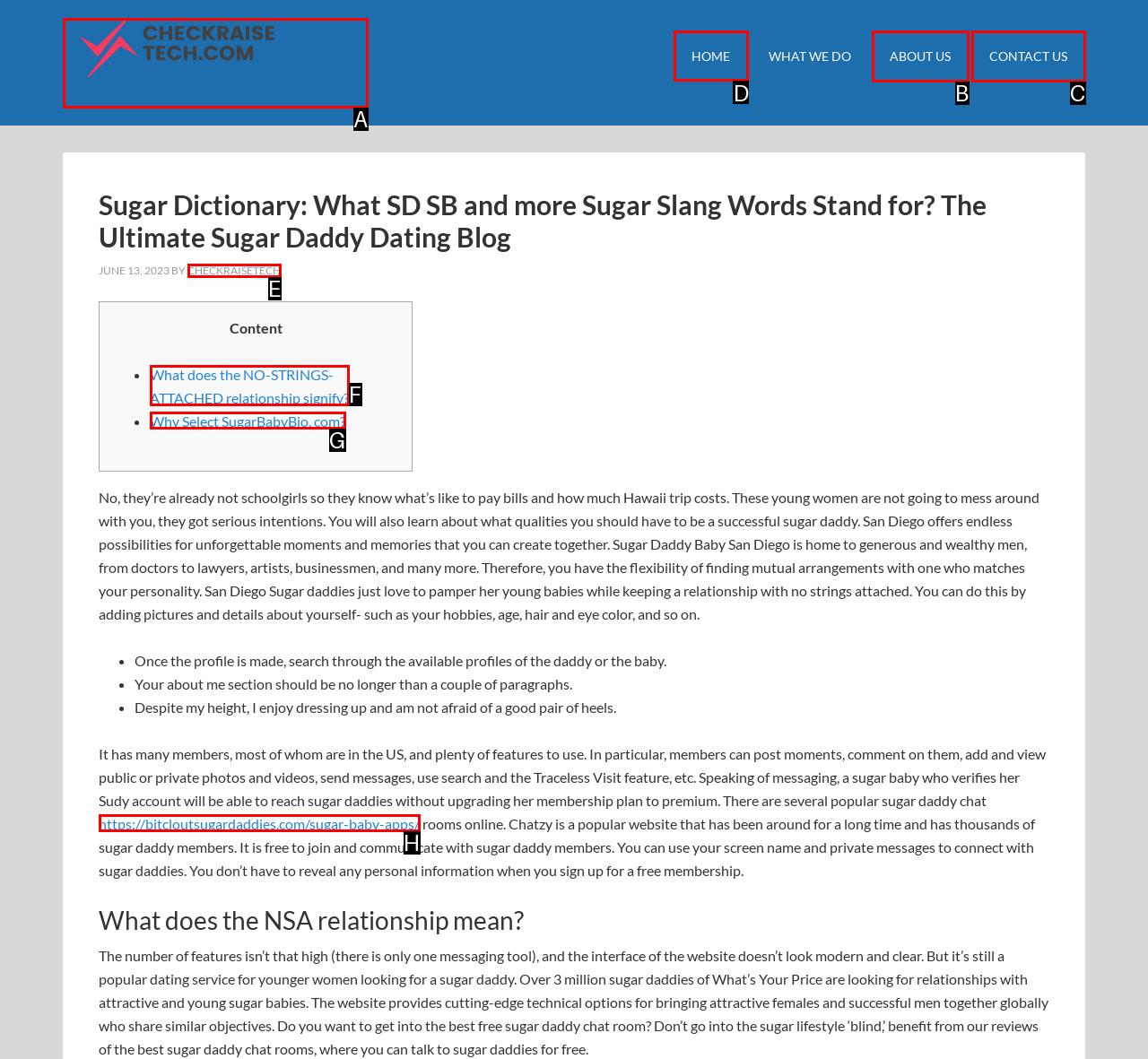Tell me which UI element to click to fulfill the given task: Click the 'HOME' link. Respond with the letter of the correct option directly.

D